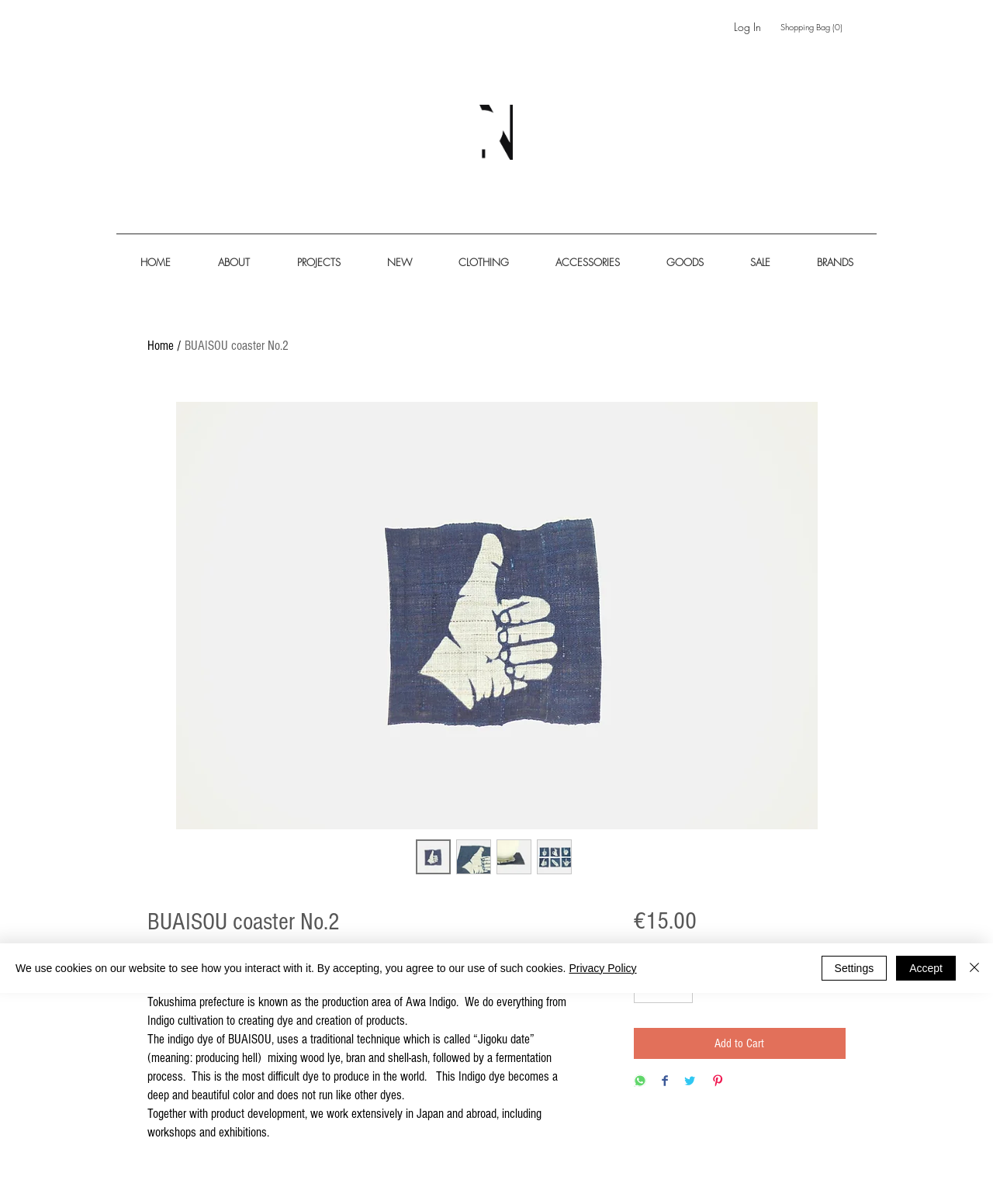Predict the bounding box of the UI element based on the description: "alt="Thumbnail: BUAISOU coaster No.2"". The coordinates should be four float numbers between 0 and 1, formatted as [left, top, right, bottom].

[0.5, 0.697, 0.535, 0.726]